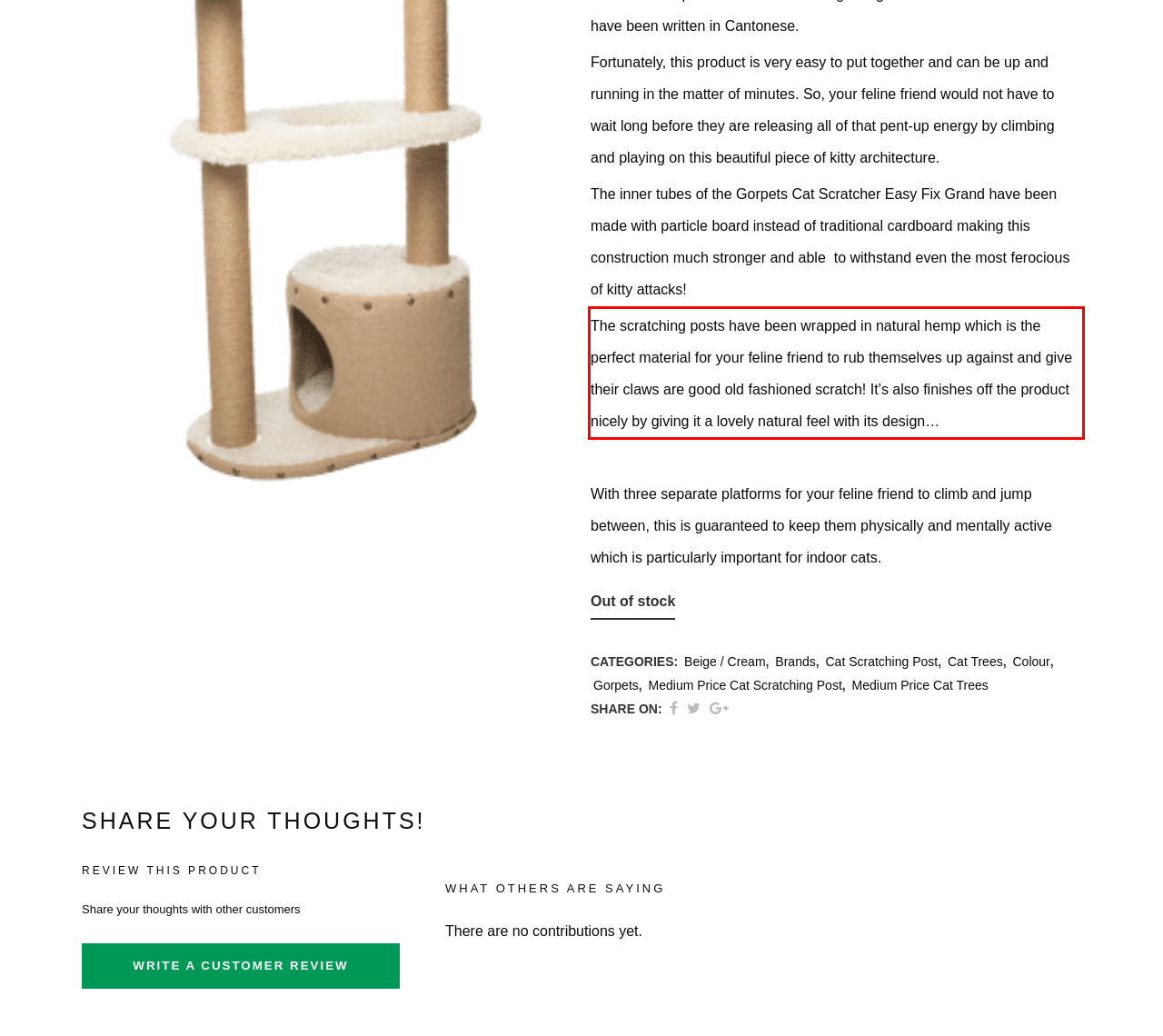Using the provided webpage screenshot, identify and read the text within the red rectangle bounding box.

The scratching posts have been wrapped in natural hemp which is the perfect material for your feline friend to rub themselves up against and give their claws are good old fashioned scratch! It’s also finishes off the product nicely by giving it a lovely natural feel with its design…